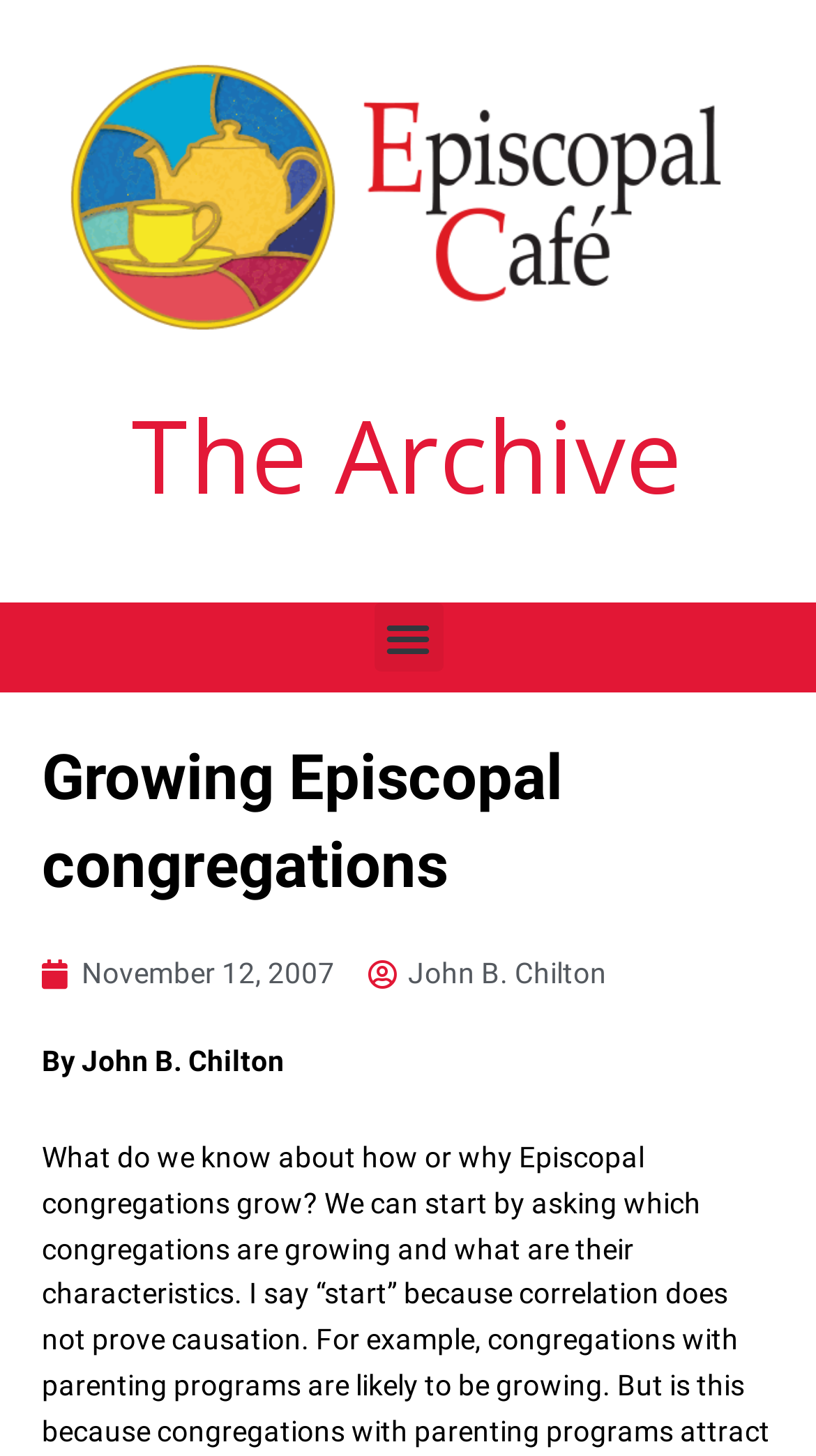Who wrote the article?
Please answer the question with a single word or phrase, referencing the image.

John B. Chilton